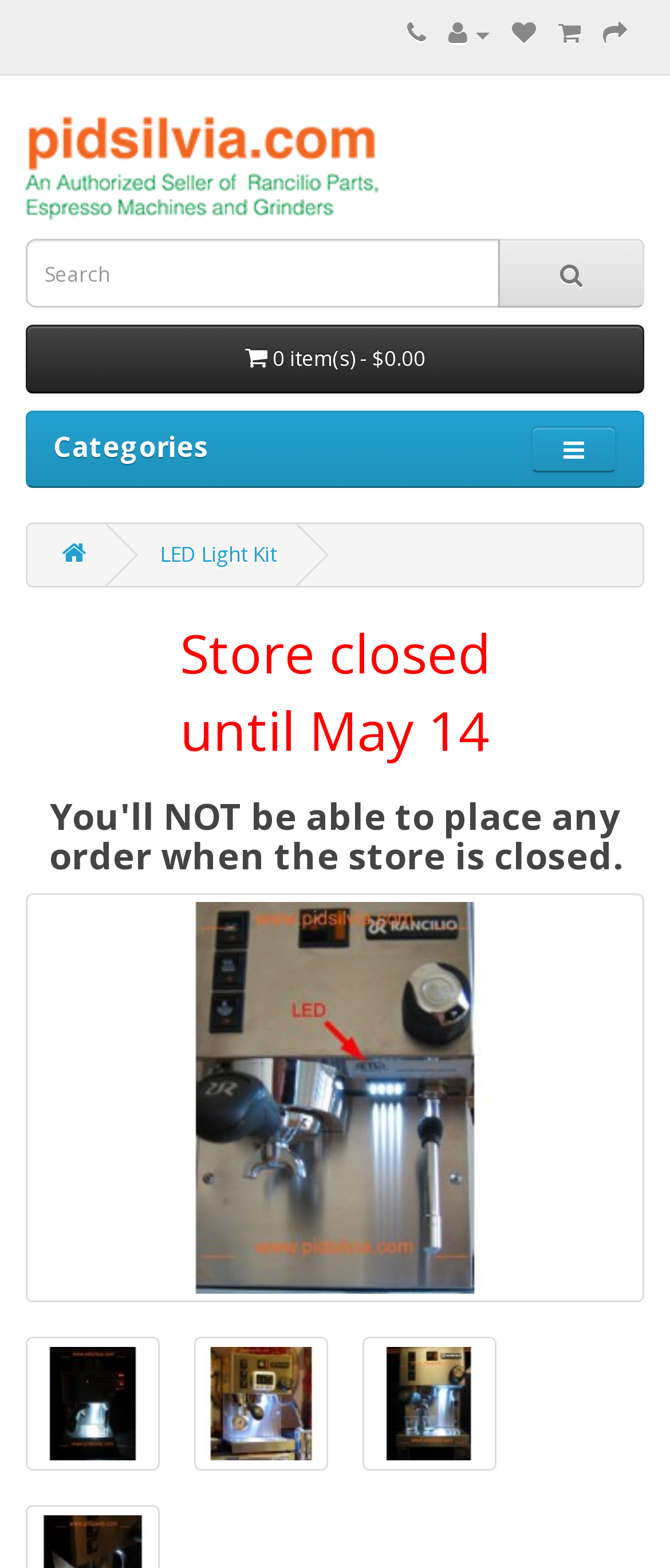Highlight the bounding box coordinates of the element that should be clicked to carry out the following instruction: "View shopping cart". The coordinates must be given as four float numbers ranging from 0 to 1, i.e., [left, top, right, bottom].

[0.038, 0.207, 0.962, 0.251]